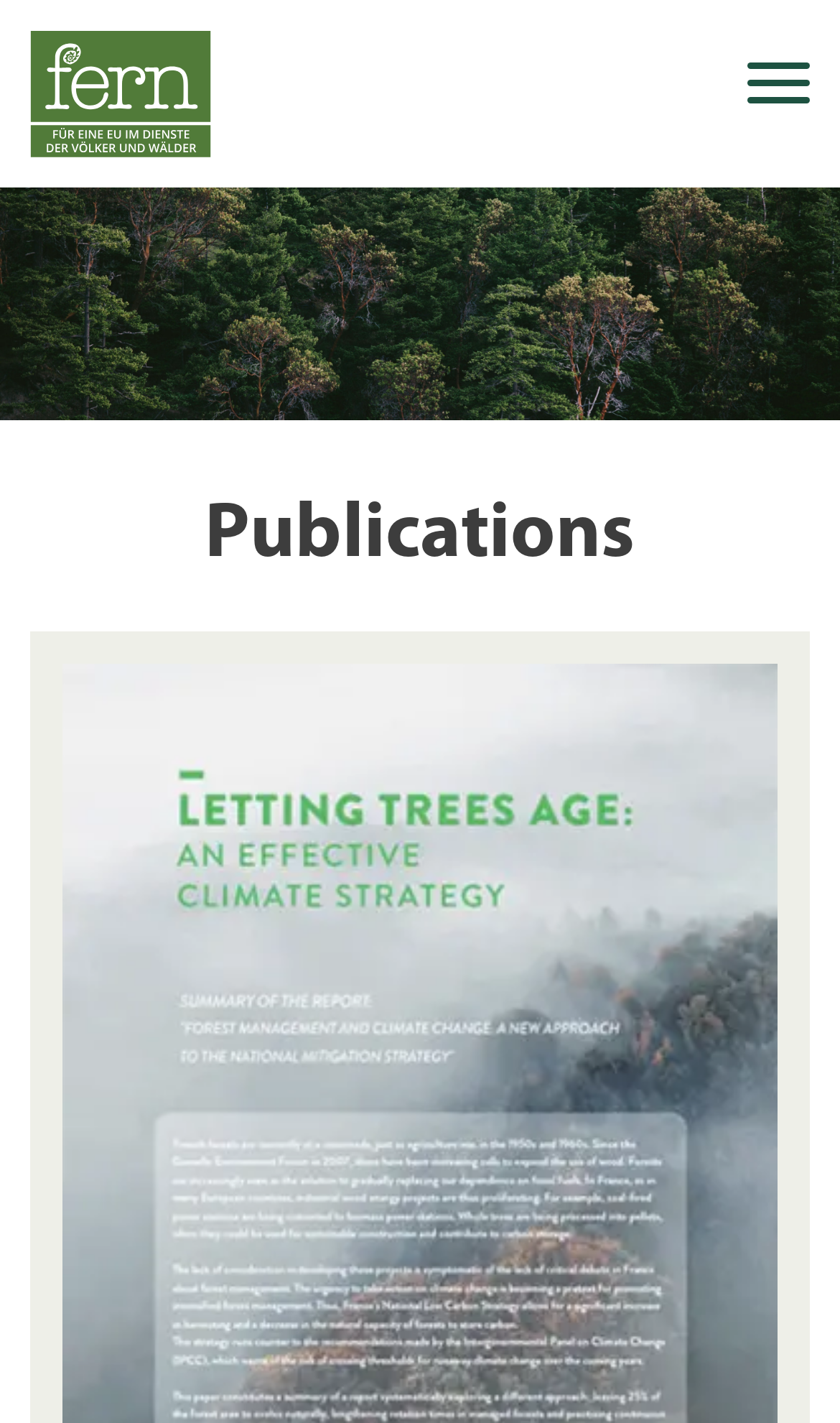Please determine the bounding box coordinates of the element's region to click for the following instruction: "sign up for newsletter".

[0.0, 0.344, 1.0, 0.4]